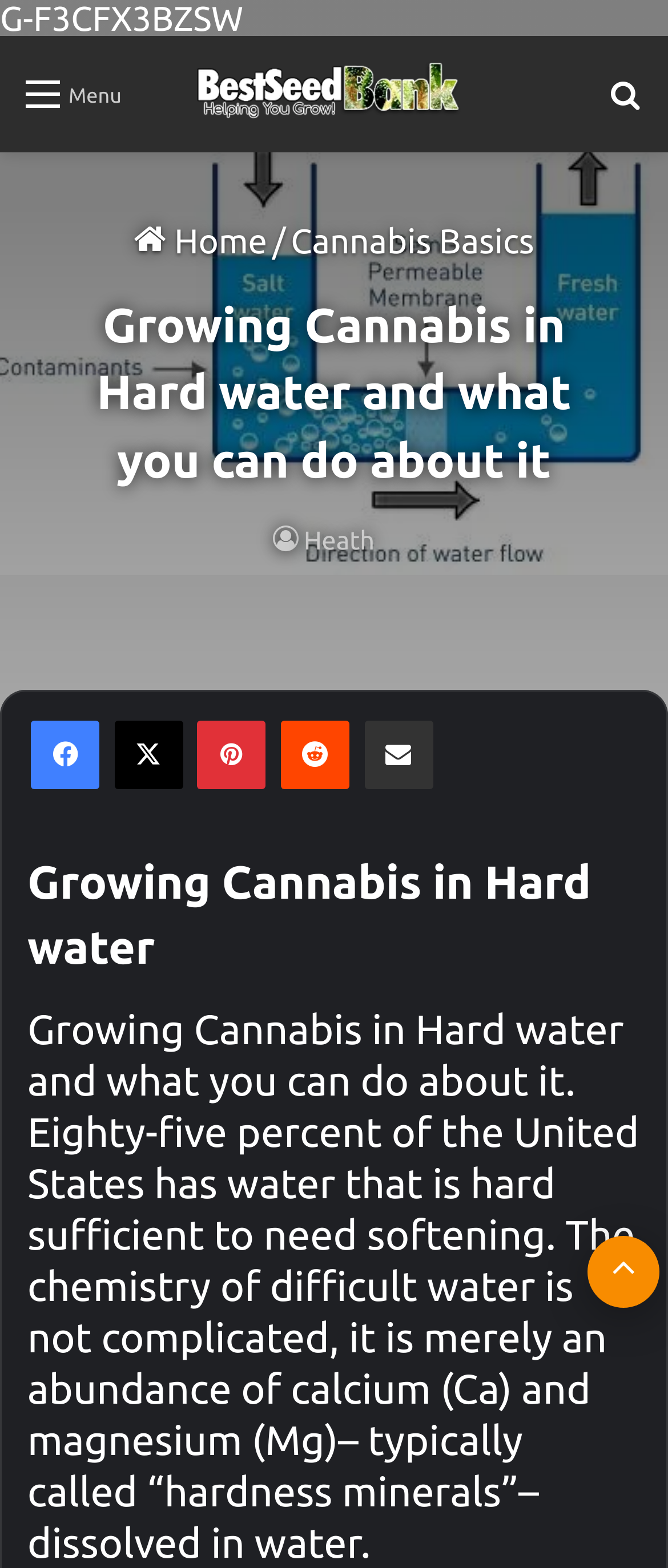Please extract the title of the webpage.

Growing Cannabis in Hard water and what you can do about it